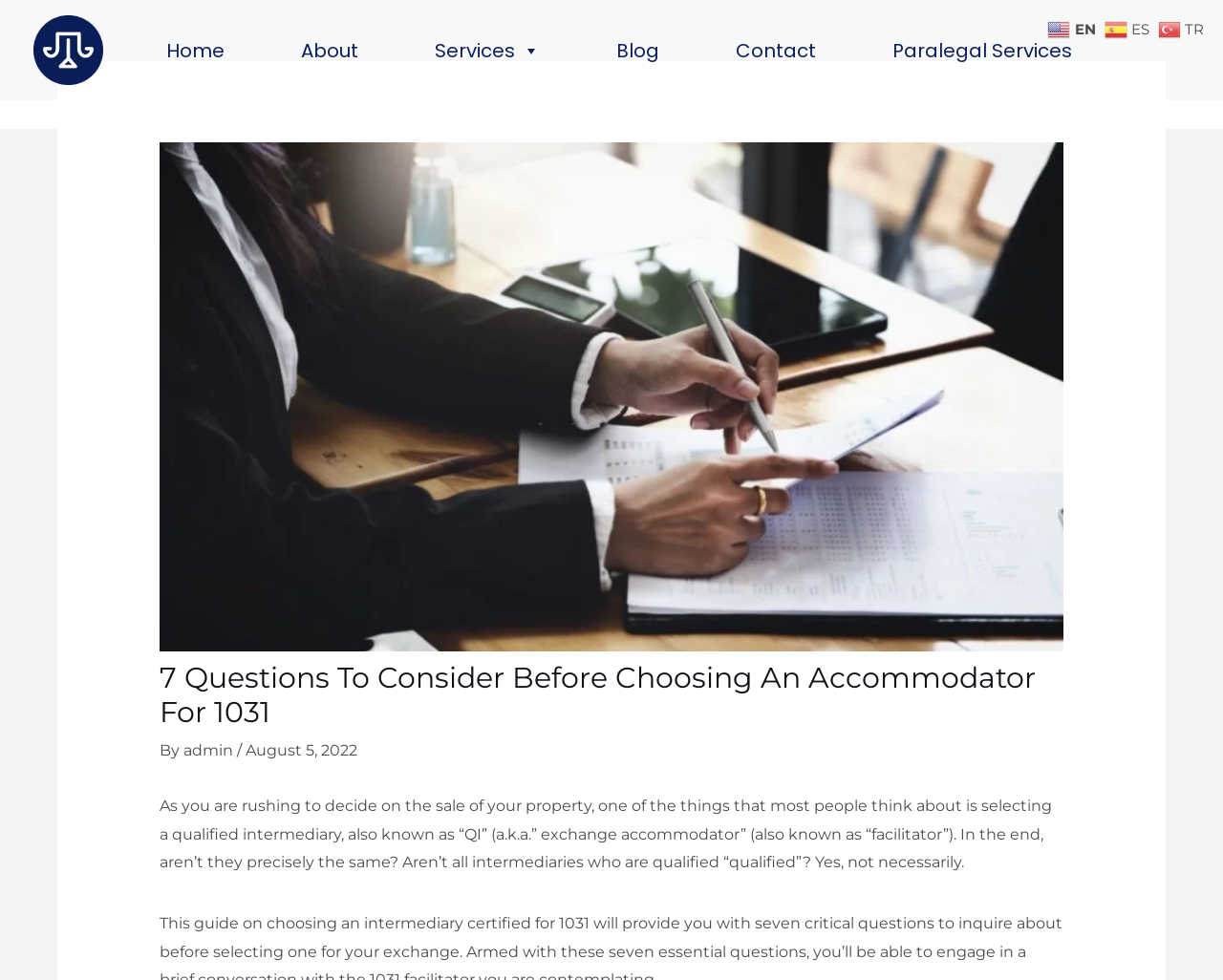Identify the bounding box coordinates of the clickable section necessary to follow the following instruction: "visit the blog". The coordinates should be presented as four float numbers from 0 to 1, i.e., [left, top, right, bottom].

[0.496, 0.032, 0.547, 0.071]